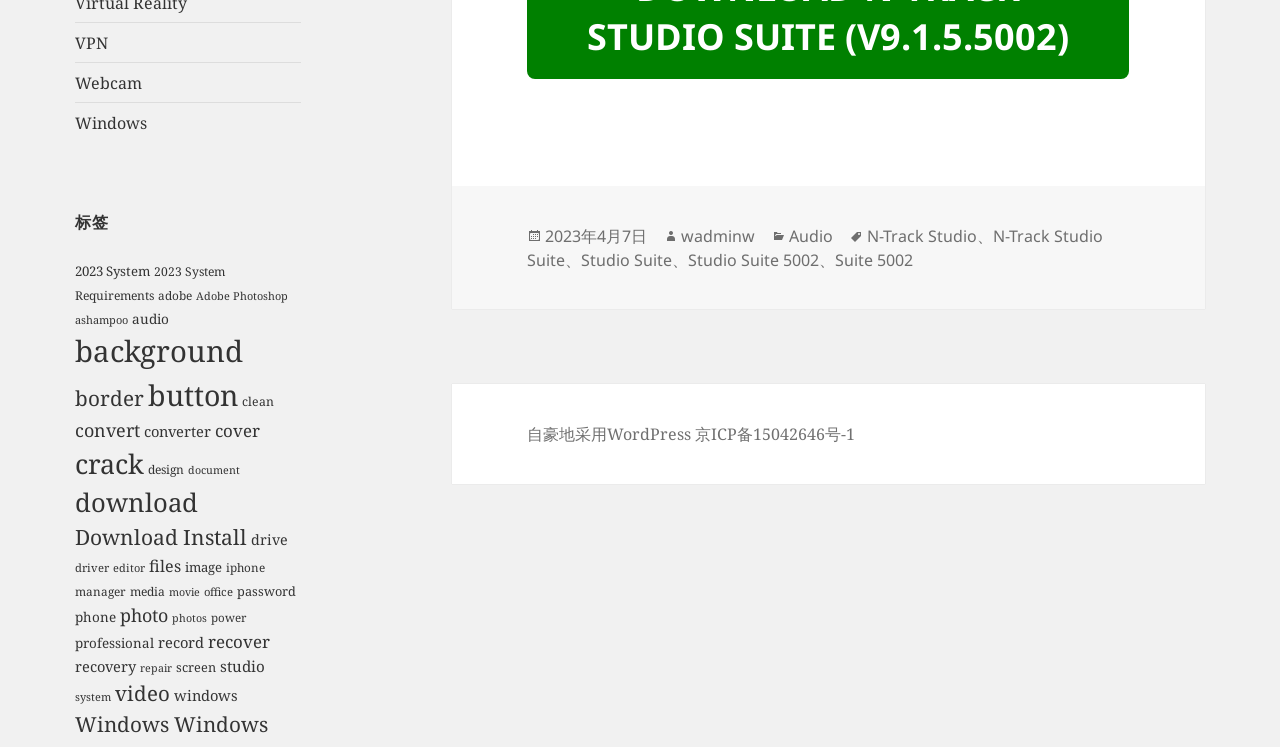Specify the bounding box coordinates of the area to click in order to follow the given instruction: "Visit the 'N-Track Studio' page."

[0.677, 0.301, 0.763, 0.331]